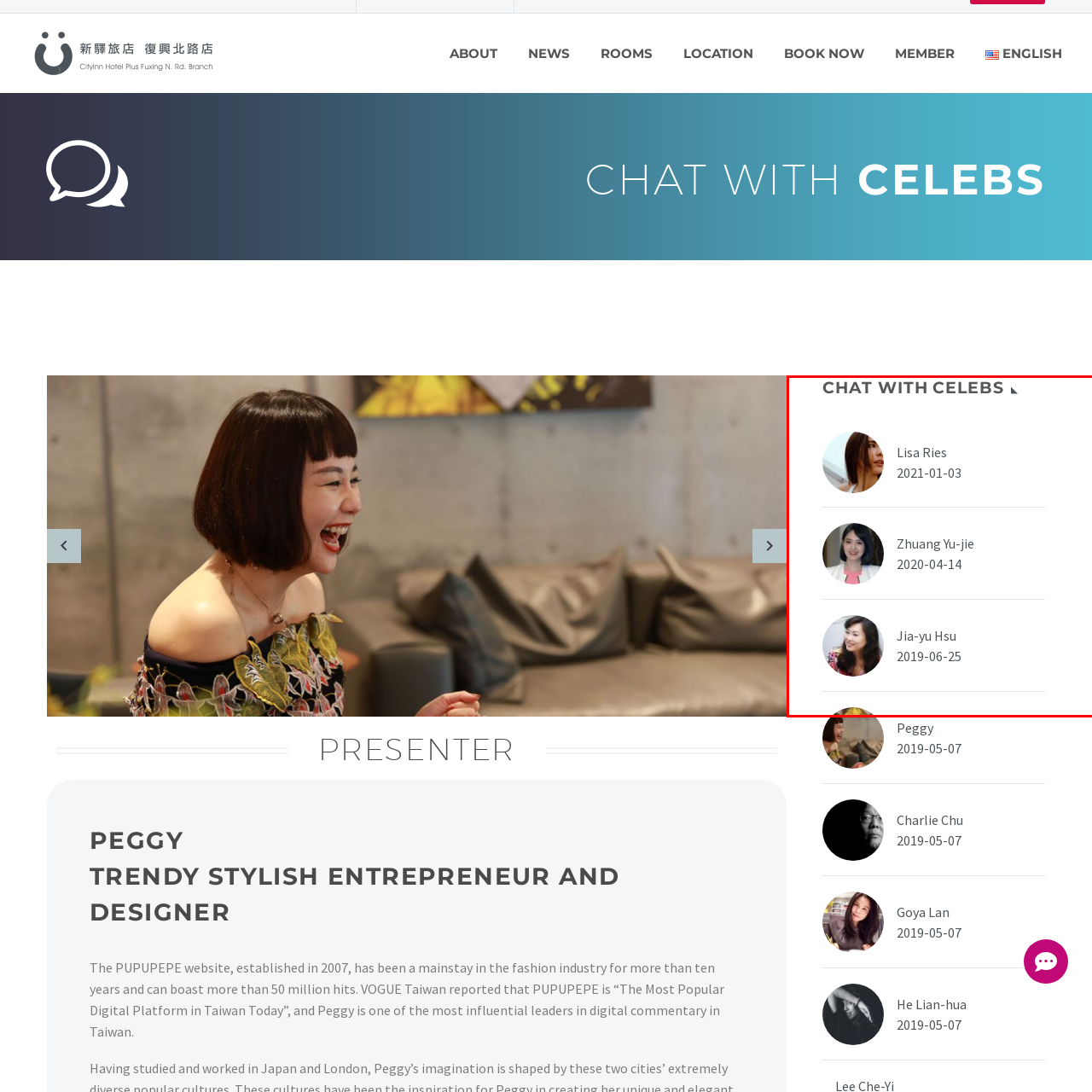Give an in-depth description of the picture inside the red marked area.

The image presents a section titled "CHAT WITH CELEBS," featuring circular portraits of various individuals alongside their names and the dates of their notable interactions. The first portrait features Lisa Ries, with the date noted as January 3, 2021. Below her, there is a portrait of Zhuang Yu-jie, with a date of April 14, 2020. The last portrait showcases Jia-yu Hsu, with her date marked as June 25, 2019. This visual representation invites viewers to engage with these personalities, indicating a platform for casual conversations or exchanges with well-known figures. The design highlights a welcoming atmosphere for fans and followers seeking to connect with celebrities.